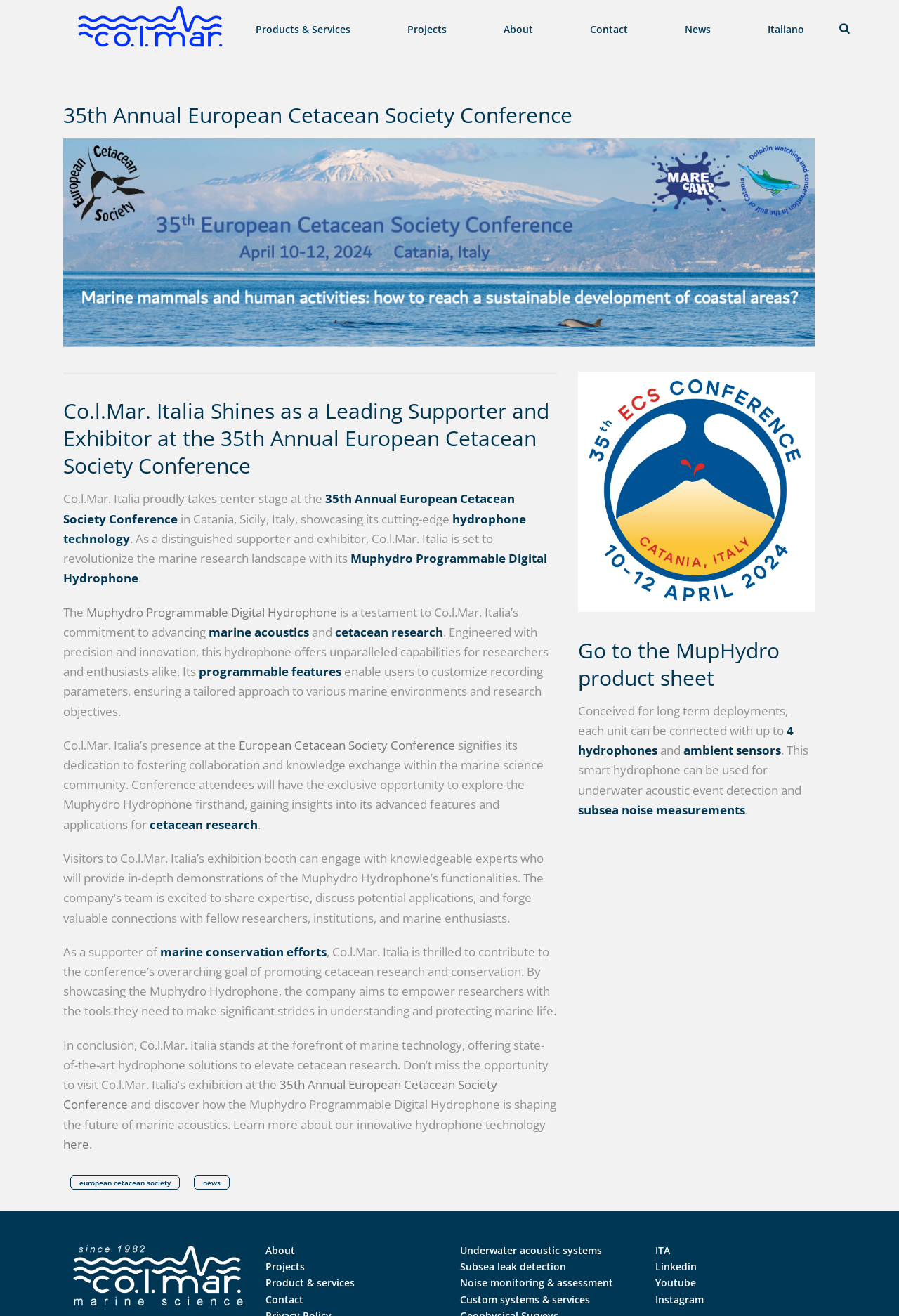Please determine the bounding box coordinates of the element to click on in order to accomplish the following task: "Go to the MupHydro product sheet". Ensure the coordinates are four float numbers ranging from 0 to 1, i.e., [left, top, right, bottom].

[0.643, 0.483, 0.867, 0.526]